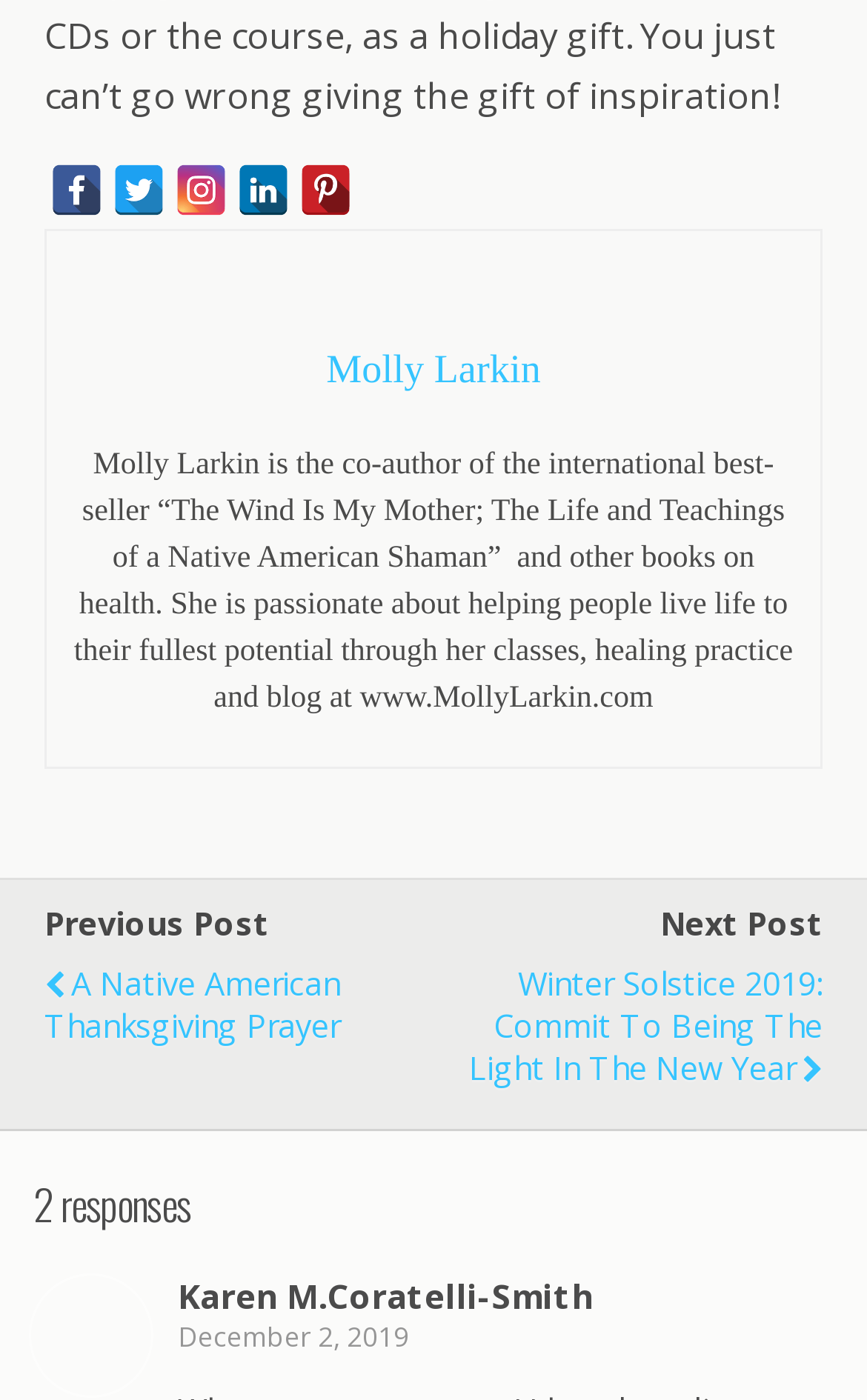Find and specify the bounding box coordinates that correspond to the clickable region for the instruction: "Read about Molly Larkin".

[0.085, 0.32, 0.915, 0.511]